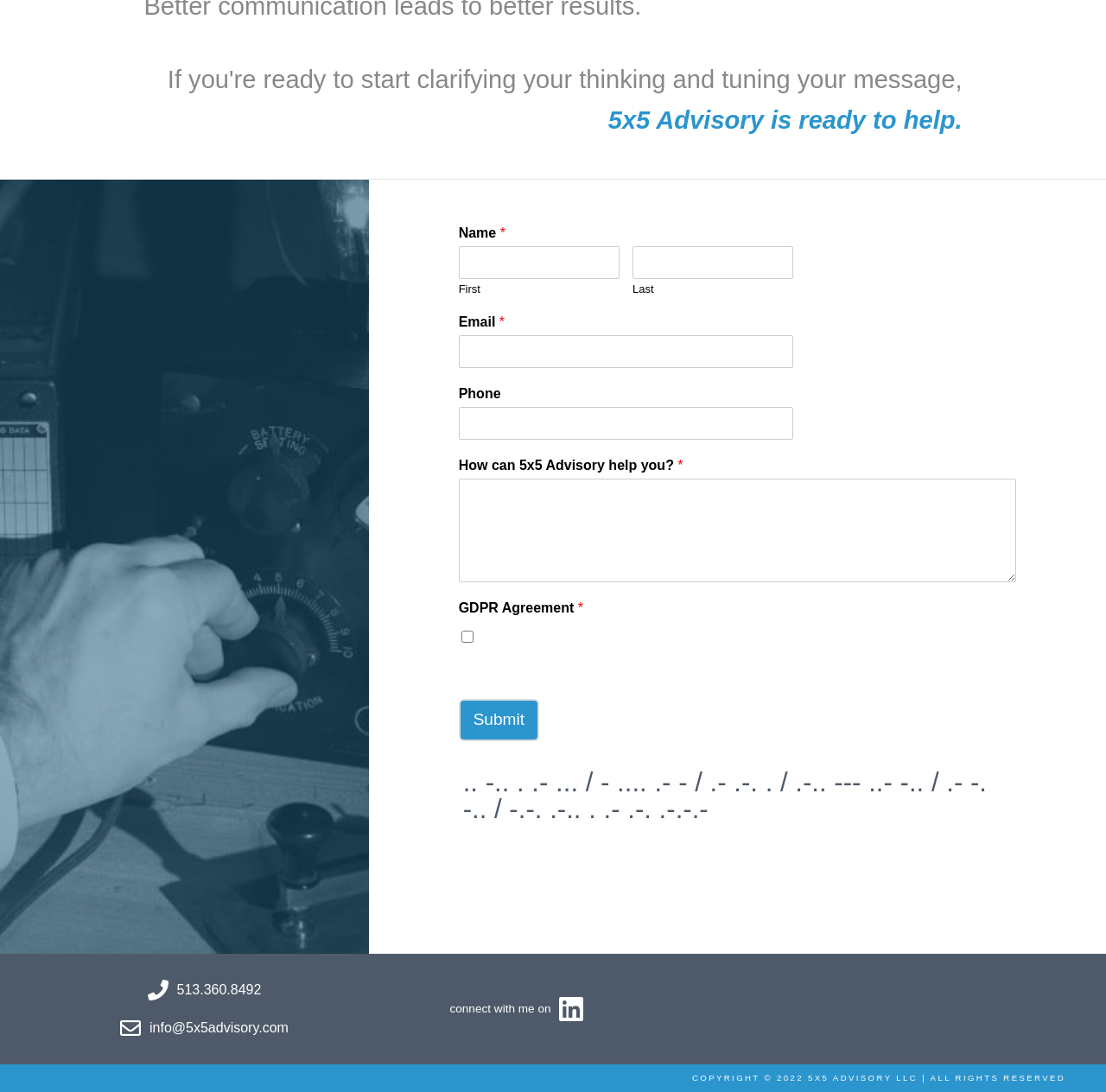Give a succinct answer to this question in a single word or phrase: 
What is the purpose of the checkbox?

GDPR Agreement